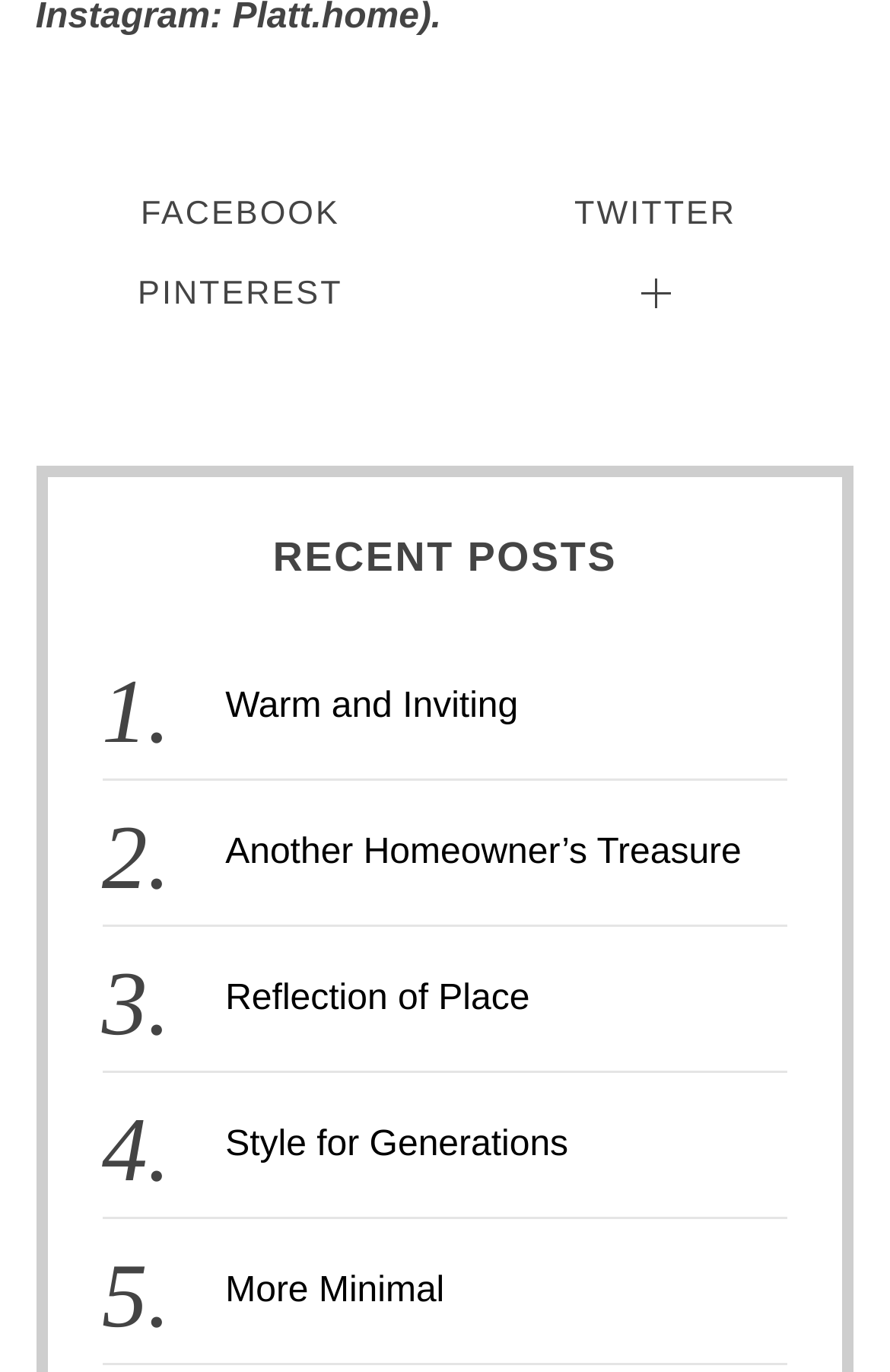Using the webpage screenshot, find the UI element described by Twitter. Provide the bounding box coordinates in the format (top-left x, top-left y, bottom-right x, bottom-right y), ensuring all values are floating point numbers between 0 and 1.

[0.513, 0.133, 0.96, 0.181]